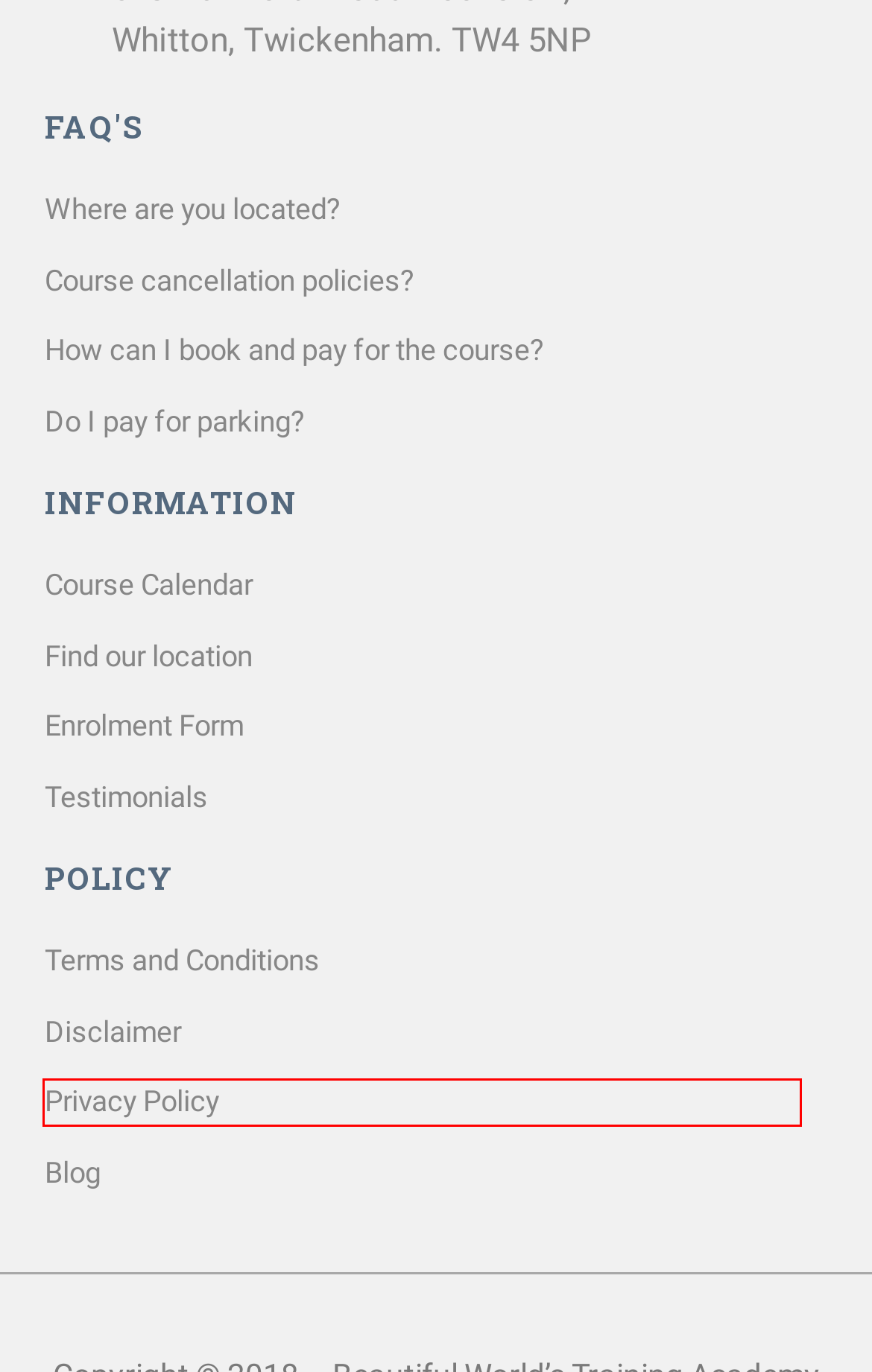Review the screenshot of a webpage which includes a red bounding box around an element. Select the description that best fits the new webpage once the element in the bounding box is clicked. Here are the candidates:
A. Disclaimer - Beautiful World Training Academy
B. Testimonials - Beautiful World Training Academy
C. Course Calendar - Habia Code of Practice Beauty Therapy
D. Privacy Policy - Beautiful World Training Academy
E. Terms & Conditions - Beautiful World Training Academy
F. FAQs - Academy of Beauticians and Aesthetics
G. Find Our Location - Beautiful World Training Academy
H. Enrollment Form - Beautiful World Training Academy

D